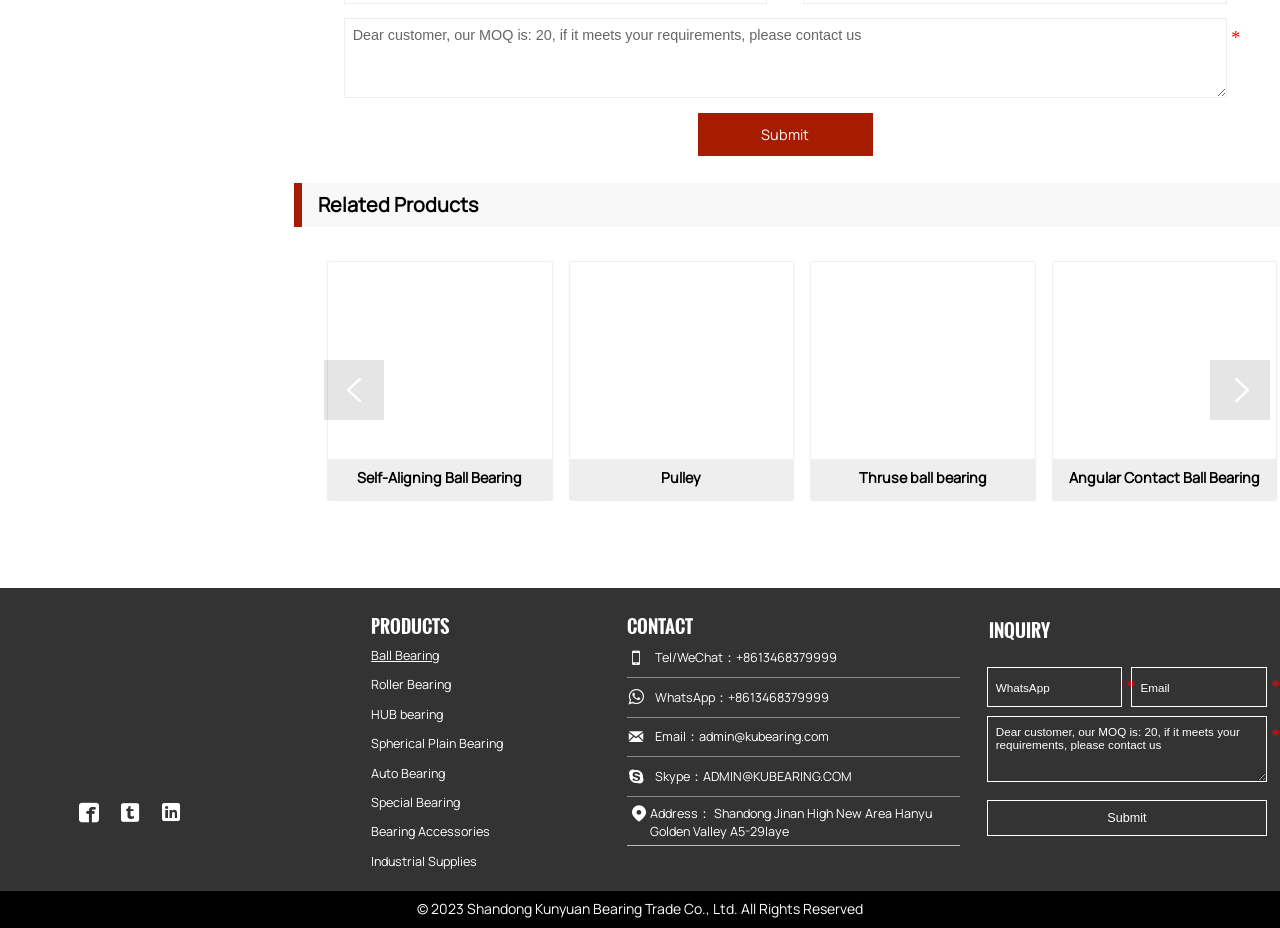What is the company's email address?
Please respond to the question with a detailed and well-explained answer.

The company's email address is mentioned in the 'CONTACT' section, which says 'Email：admin@kubearing.com'.